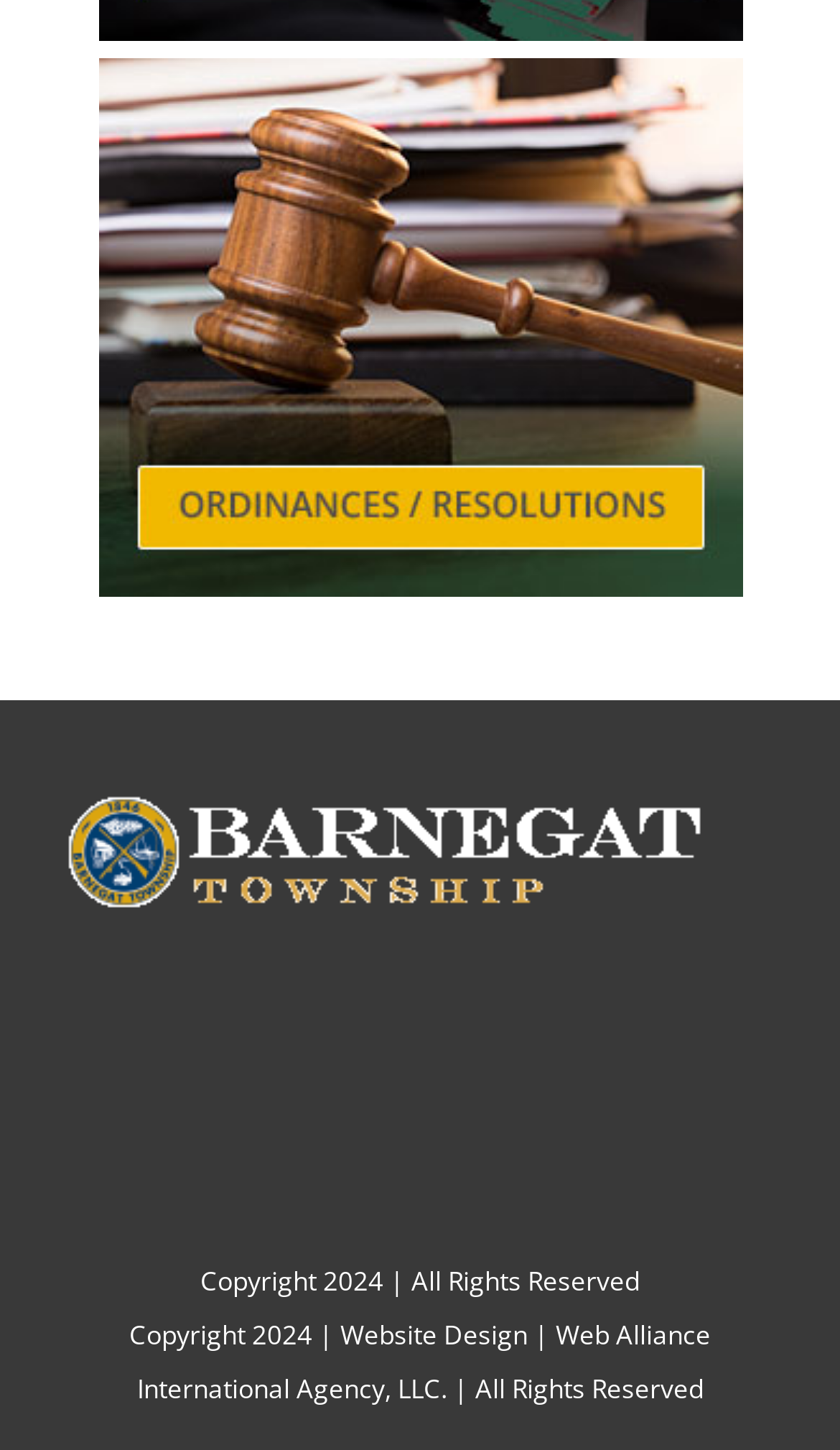Identify the bounding box for the UI element specified in this description: "0 Kommentare". The coordinates must be four float numbers between 0 and 1, formatted as [left, top, right, bottom].

None